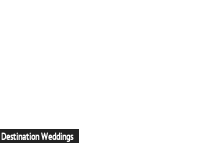From the details in the image, provide a thorough response to the question: What type of content is featured in the accompanying articles?

The accompanying content likely features wedding-related articles, including stunning venues, unique planning tips, and inspiring stories related to destination weddings, as mentioned in the caption.